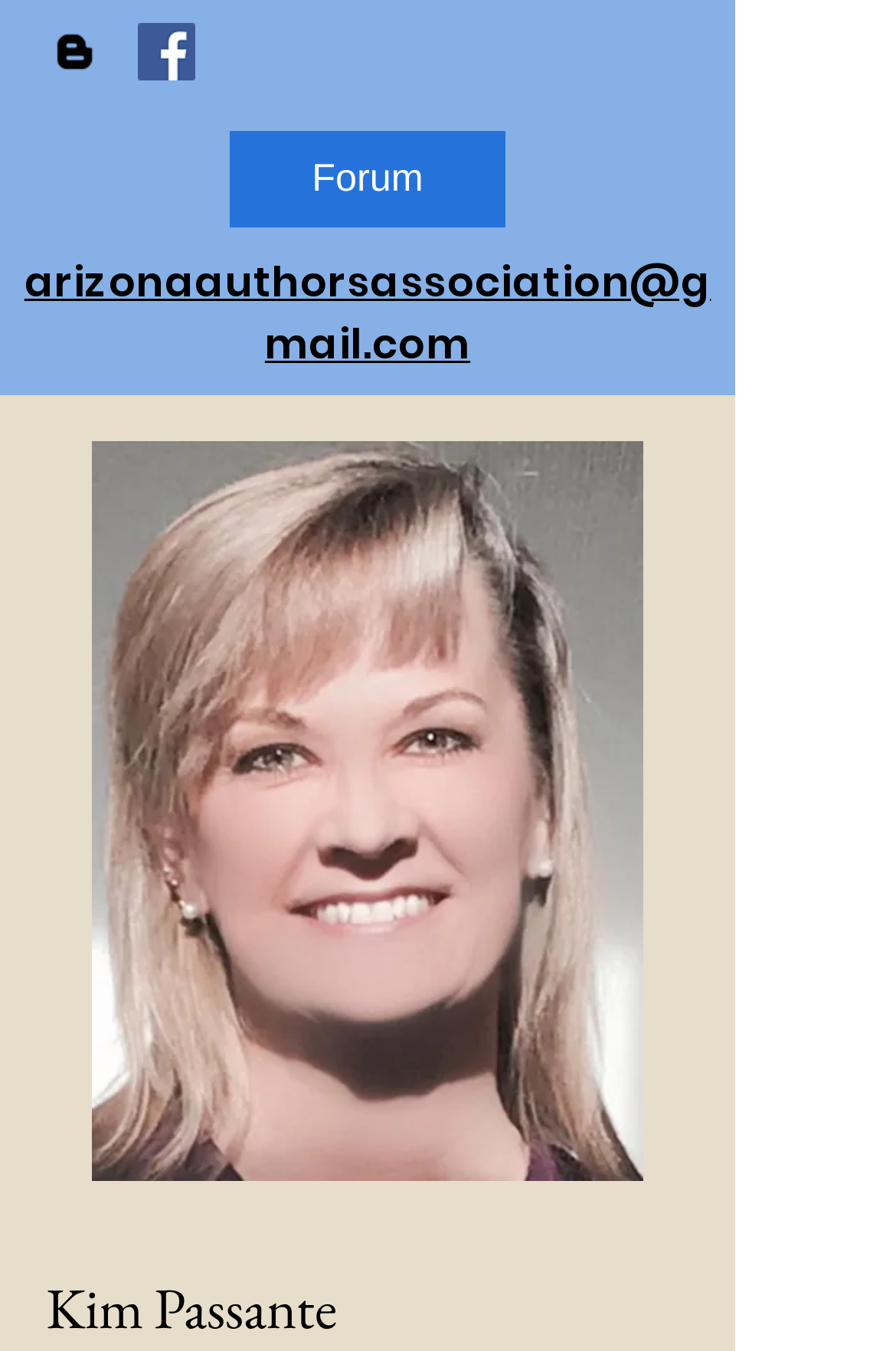Using the information shown in the image, answer the question with as much detail as possible: What is the email address?

The email address is mentioned in the heading element with the text 'arizonaauthorsassociation@gmail.com' and also in the link element with the same text.